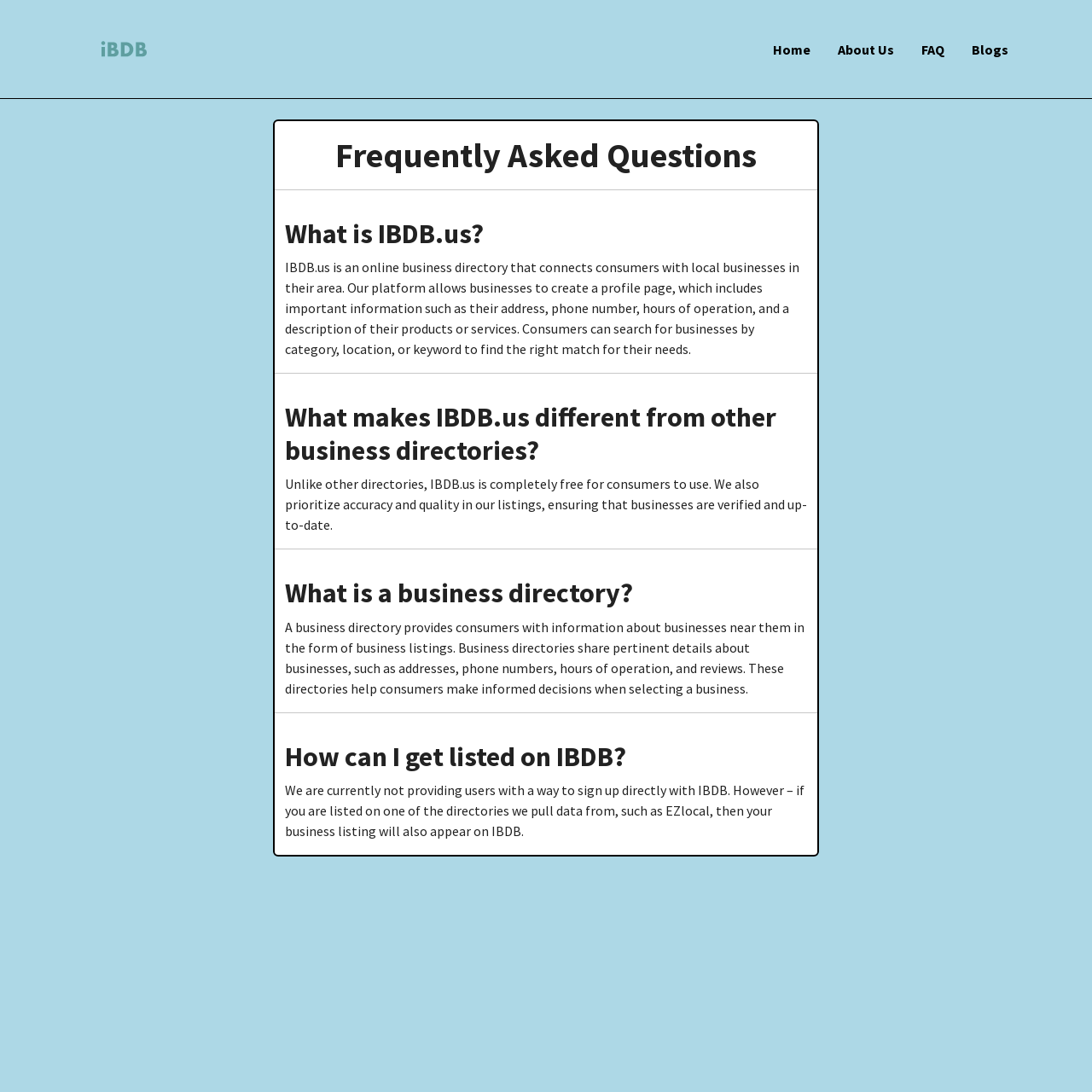What information does a business profile page include?
Please give a detailed and thorough answer to the question, covering all relevant points.

According to the webpage, a business profile page on IBDB.us includes important information such as the business's address, phone number, hours of operation, and a description of their products or services.